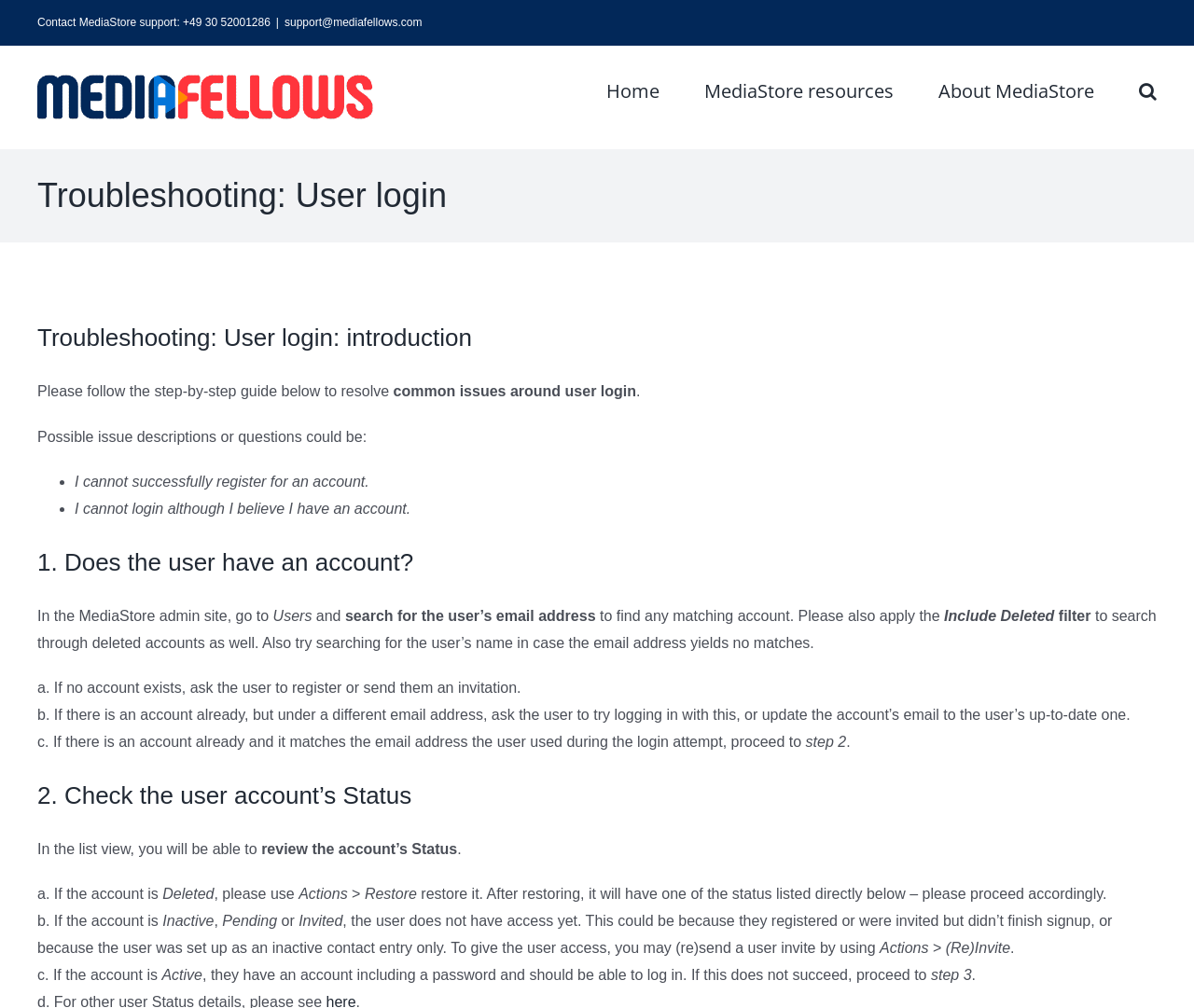Give a detailed overview of the webpage's appearance and contents.

This webpage is a troubleshooting guide for user login issues, specifically for MediaStore support. At the top of the page, there is a contact information section with a phone number, email address, and a logo. Below this section, there is a main menu navigation bar with links to Home, MediaStore resources, About MediaStore, and a search button.

The main content of the page is divided into sections, each with a heading and a series of steps to resolve common user login issues. The first section, "Troubleshooting: User login: introduction," provides an overview of the guide and lists possible issue descriptions or questions that users may have.

The second section, "1. Does the user have an account?", provides step-by-step instructions to check if a user has an account in the MediaStore admin site. This section includes a series of static text elements with instructions and explanations.

The third section, "2. Check the user account's Status," provides instructions to review the account's status and take appropriate actions based on the status. This section also includes a series of static text elements with instructions and explanations.

Throughout the page, there are several headings, static text elements, and links that provide additional information and guidance to resolve user login issues. The overall layout of the page is organized and easy to follow, with clear headings and concise text.